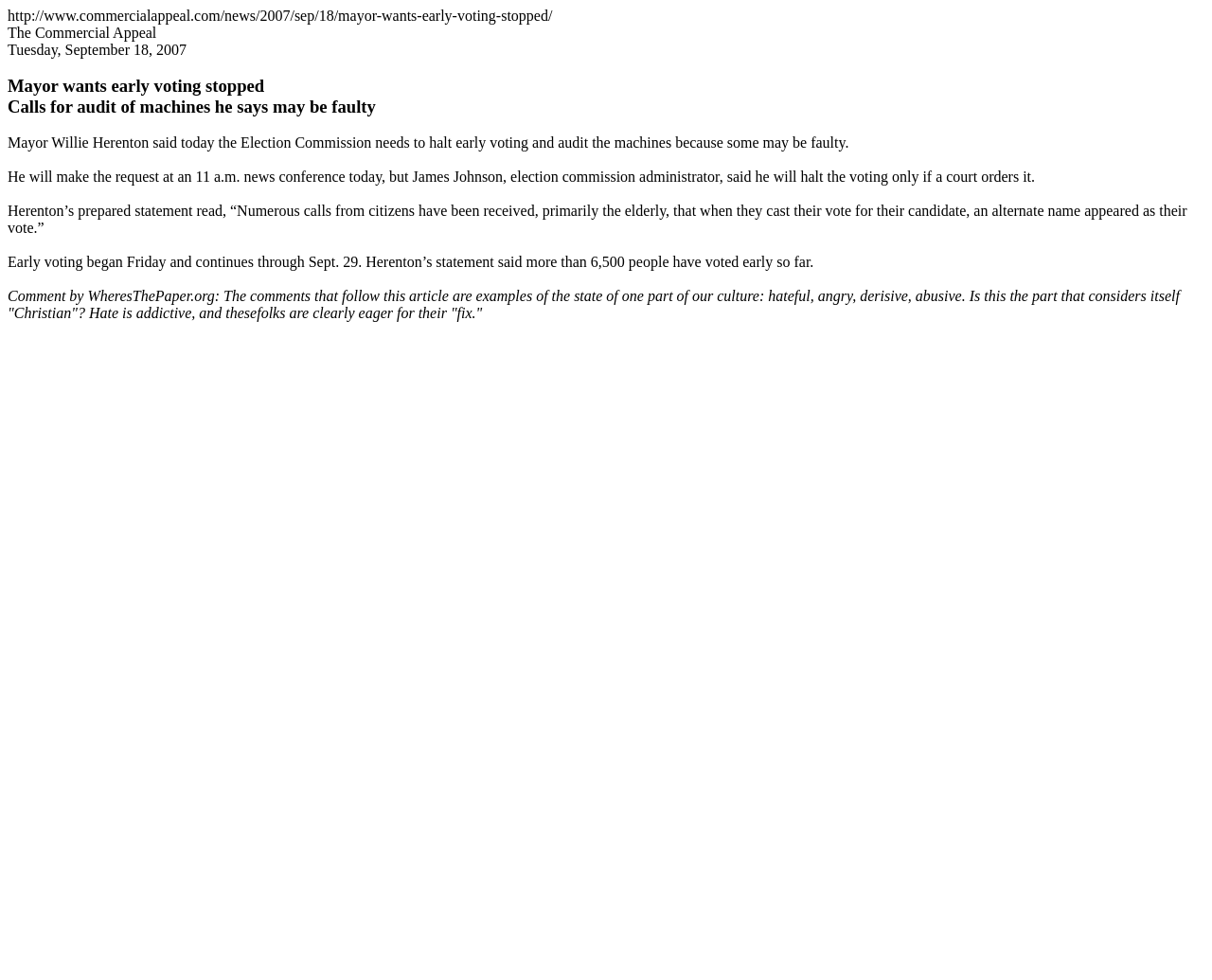Who is the mayor mentioned in the article? Based on the screenshot, please respond with a single word or phrase.

Willie Herenton